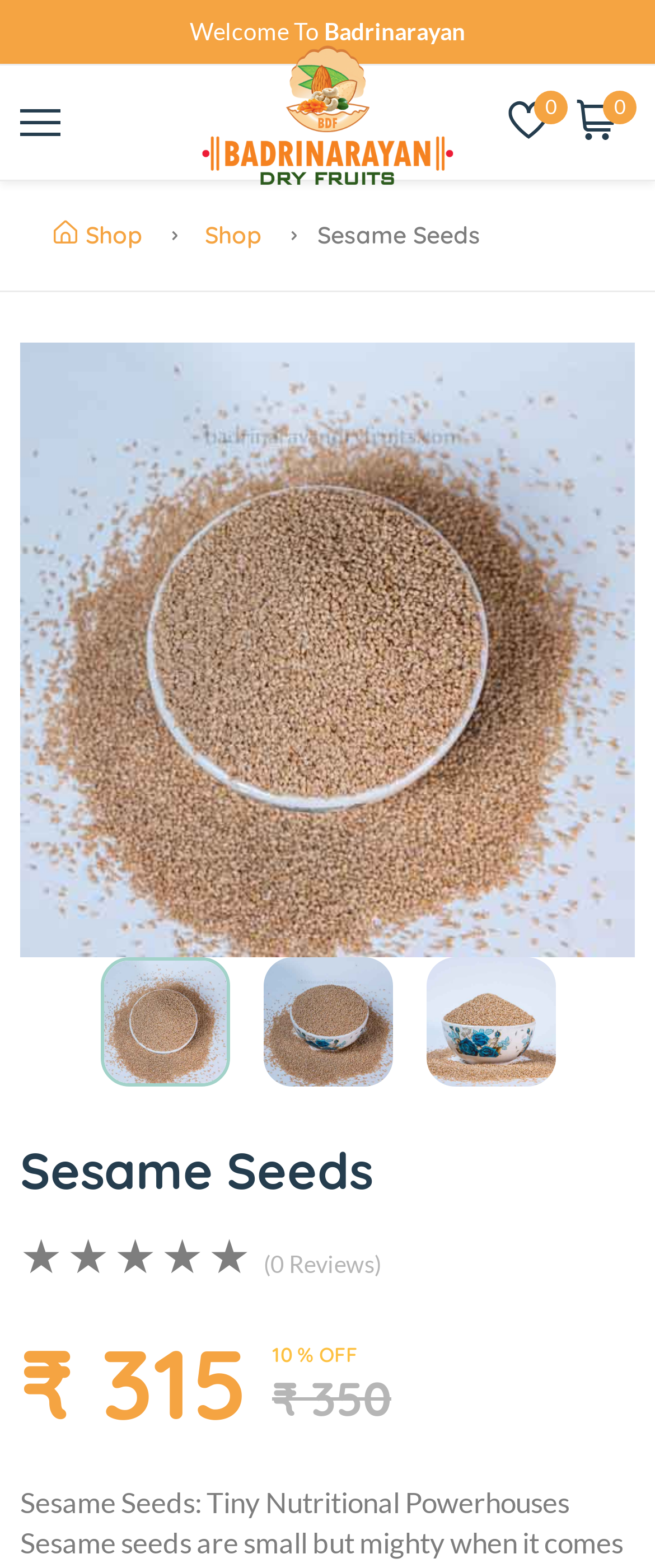What is the current price of the product?
From the screenshot, supply a one-word or short-phrase answer.

₹ 315